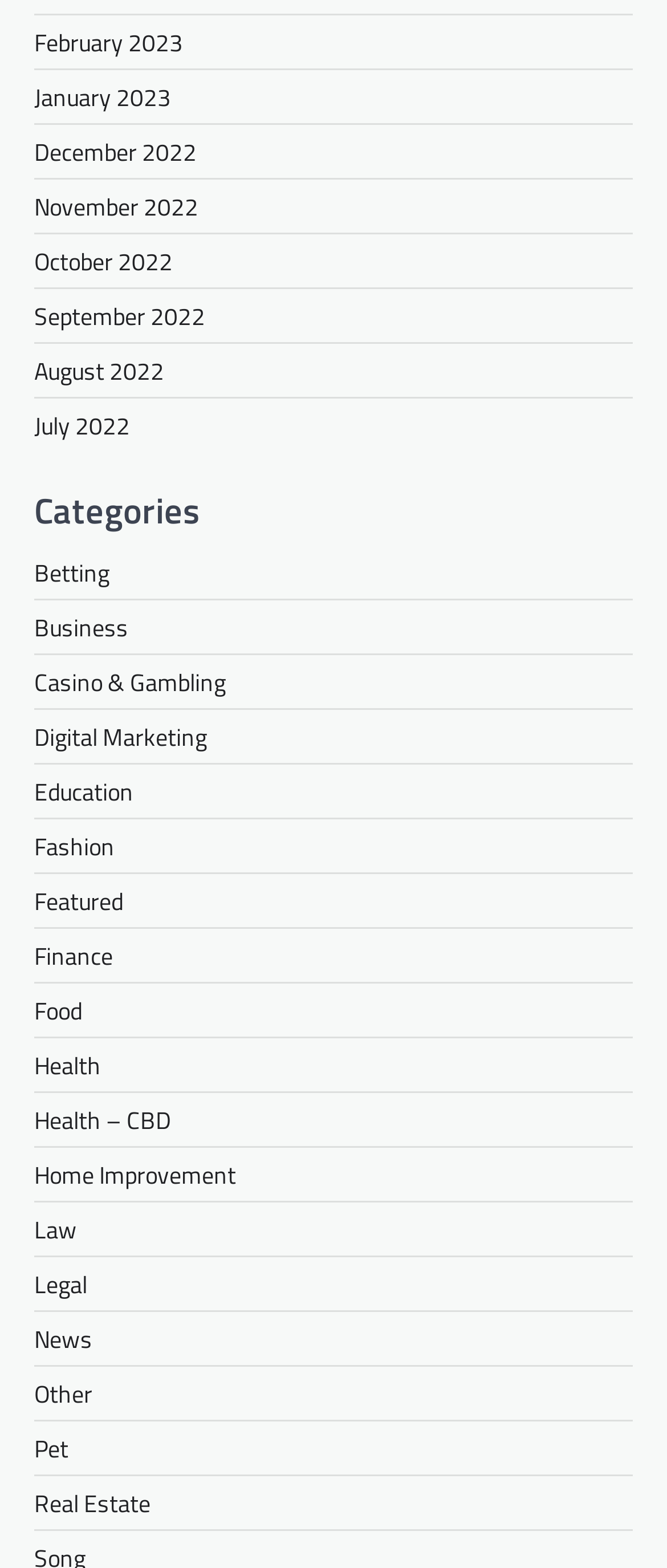Answer succinctly with a single word or phrase:
What is the position of 'Health – CBD' relative to 'Health'?

Below